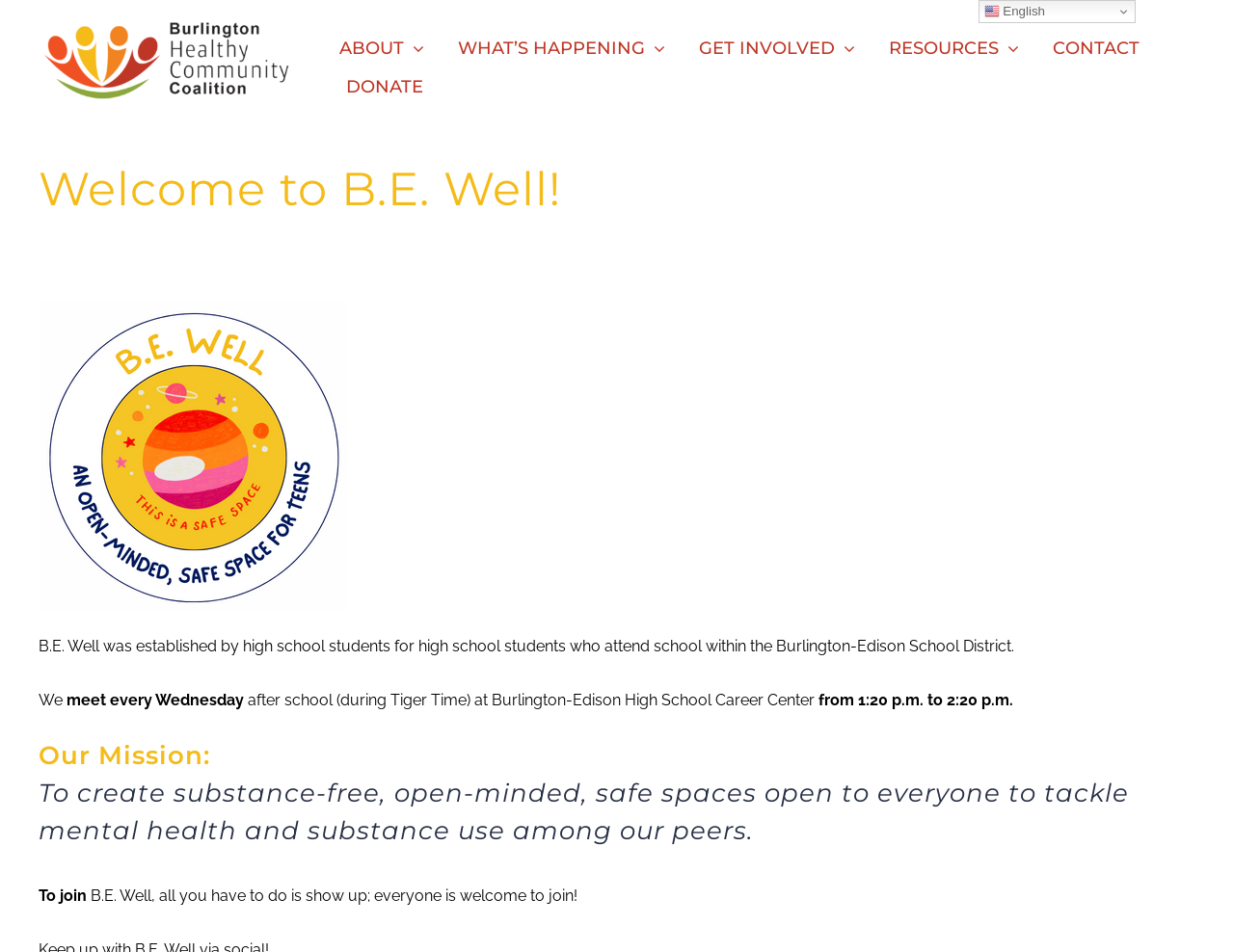Give a one-word or phrase response to the following question: How often do they meet?

Every Wednesday